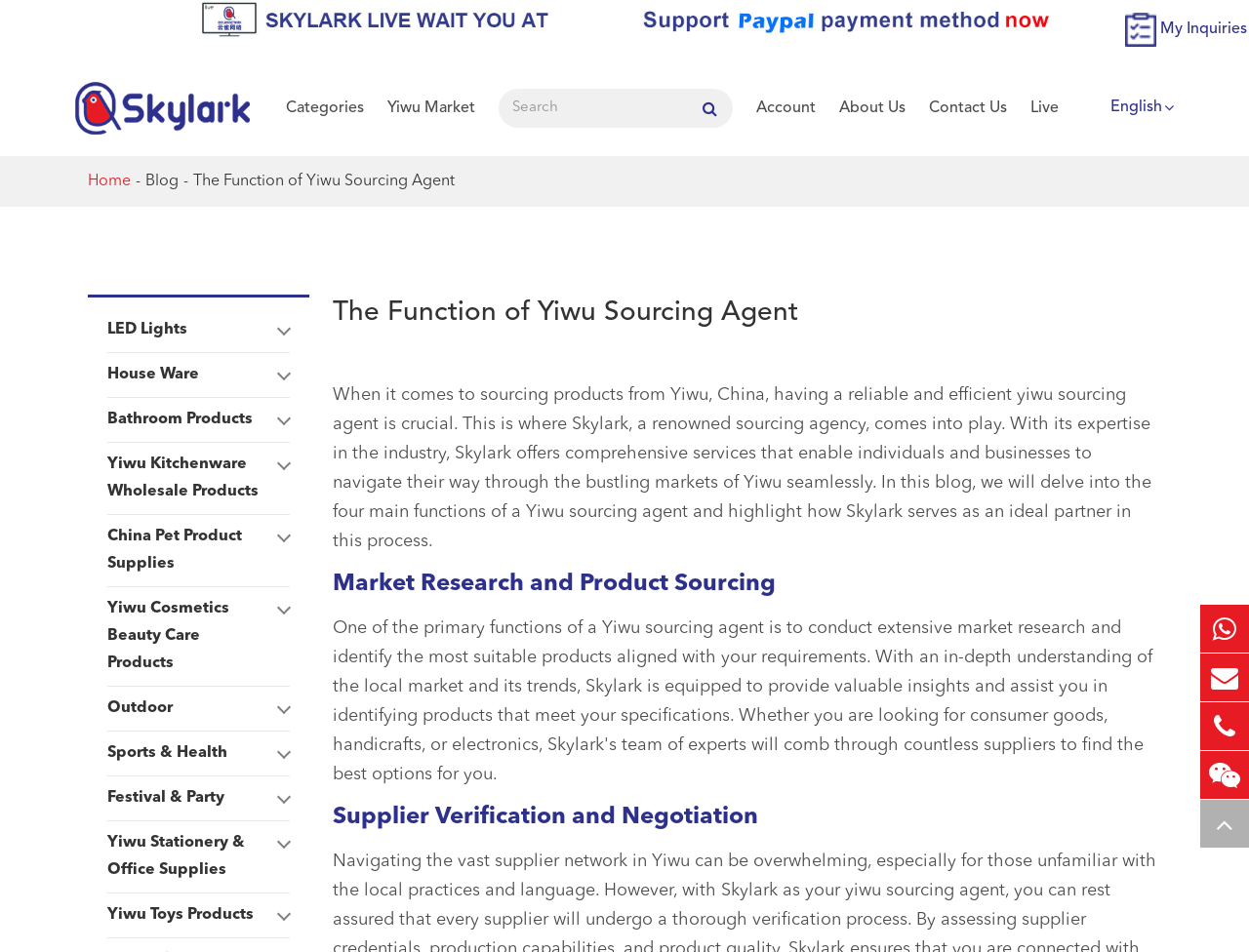Based on the element description: "Live", identify the bounding box coordinates for this UI element. The coordinates must be four float numbers between 0 and 1, listed as [left, top, right, bottom].

[0.825, 0.102, 0.848, 0.125]